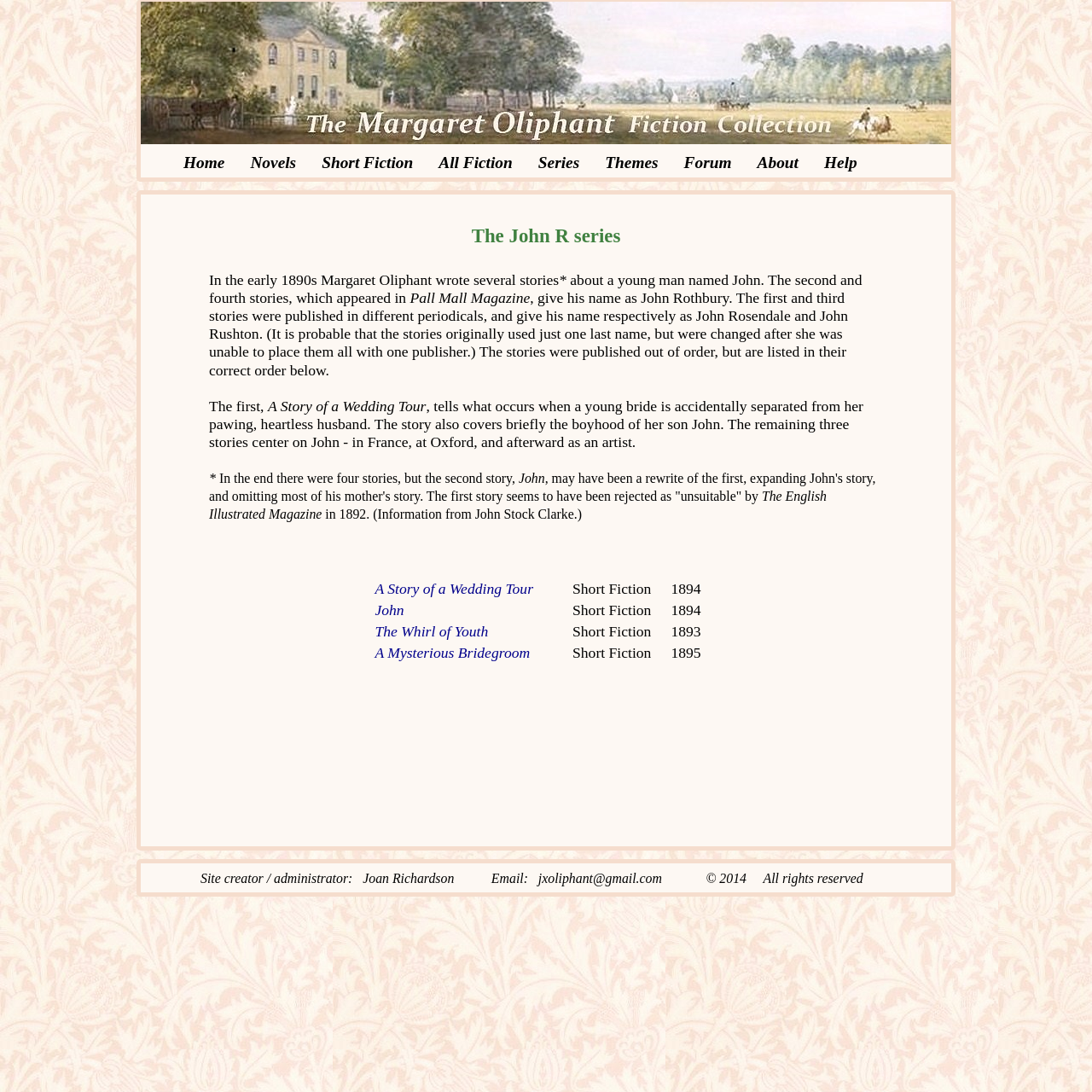Answer the question in one word or a short phrase:
What is the name of the first story in the John R series?

A Story of a Wedding Tour